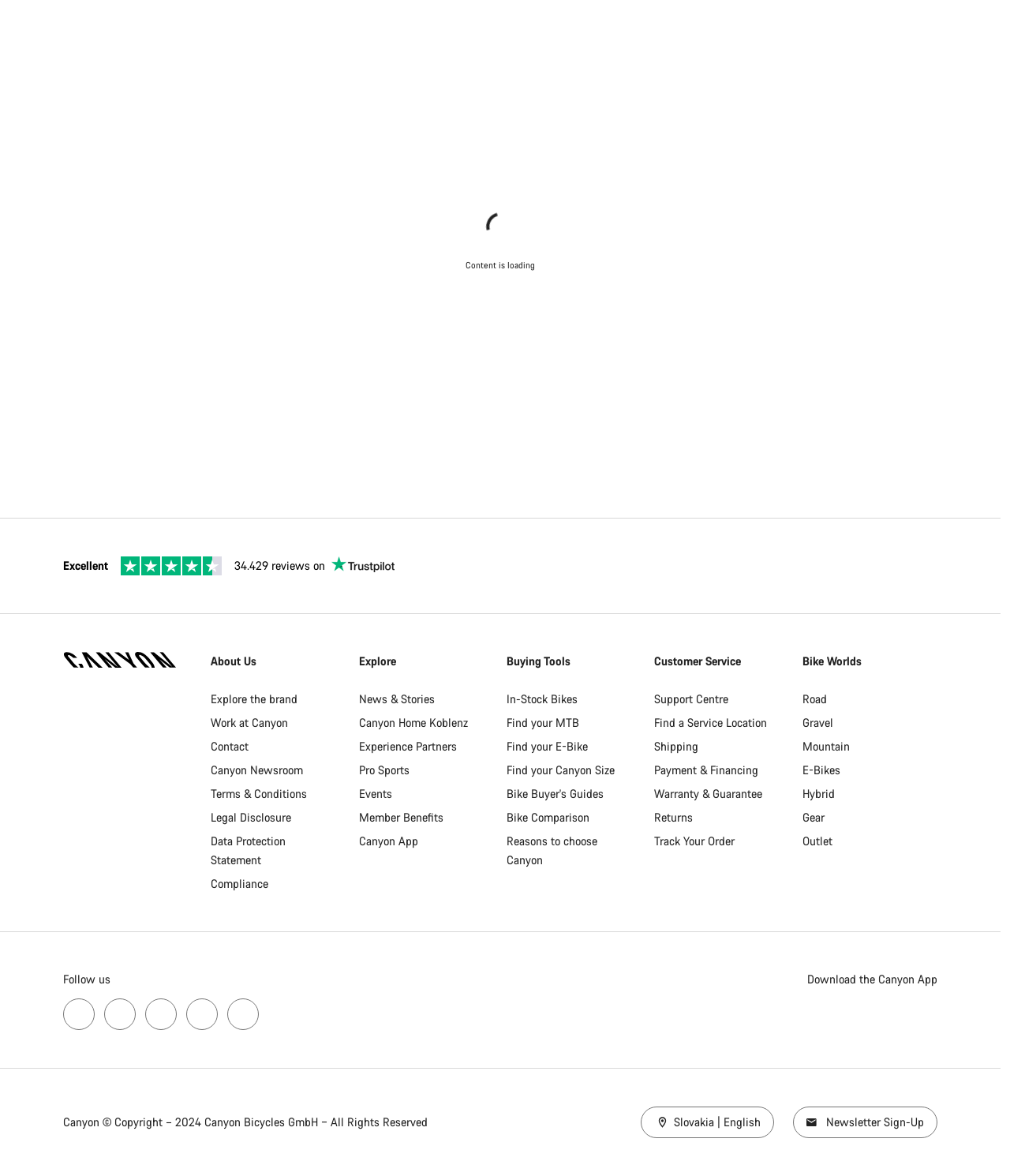Find the bounding box coordinates for the element that must be clicked to complete the instruction: "Click on About Us". The coordinates should be four float numbers between 0 and 1, indicated as [left, top, right, bottom].

[0.209, 0.554, 0.343, 0.587]